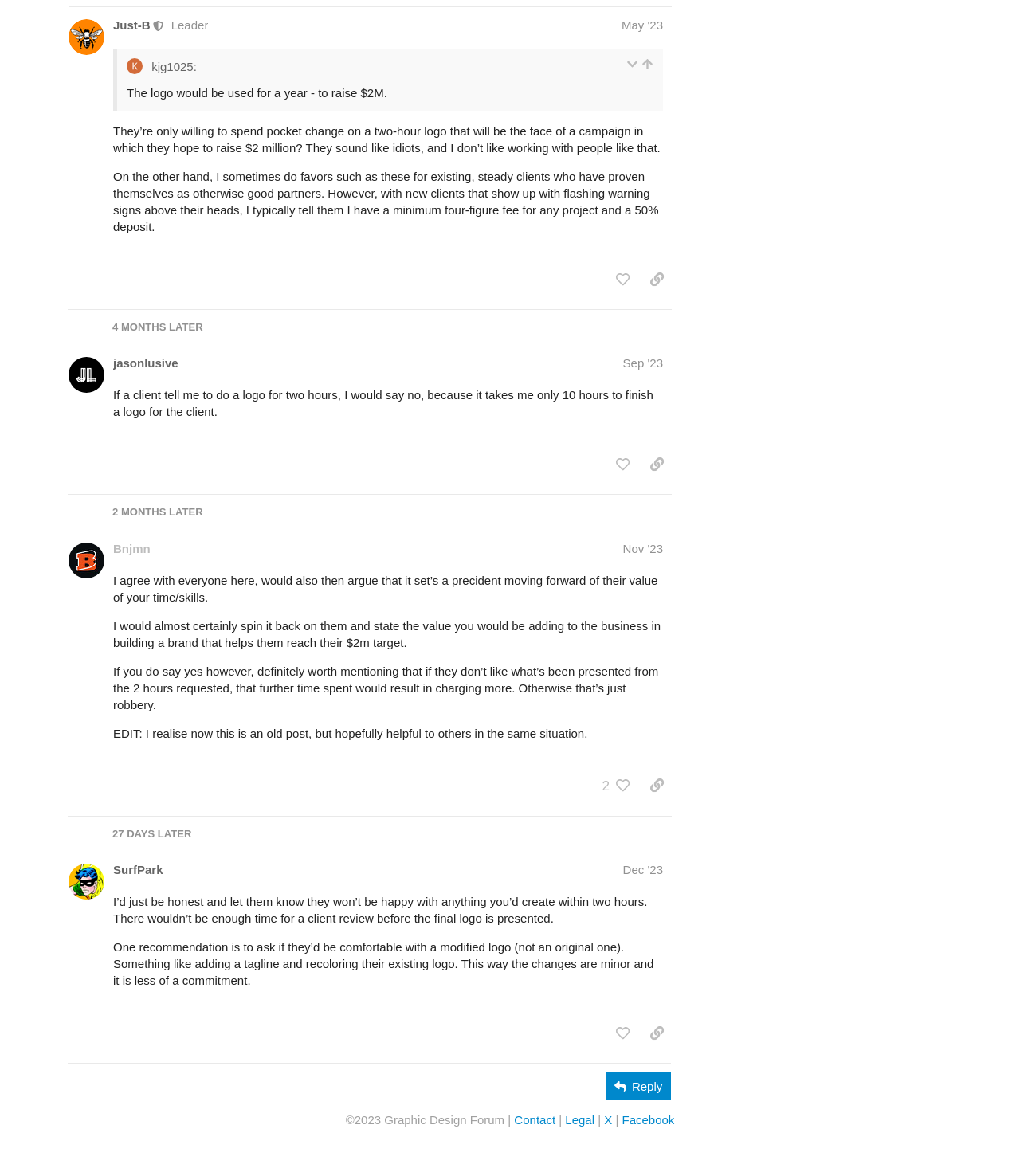Identify the bounding box coordinates for the element you need to click to achieve the following task: "view the profile of Just-B". The coordinates must be four float values ranging from 0 to 1, formatted as [left, top, right, bottom].

[0.111, 0.014, 0.147, 0.029]